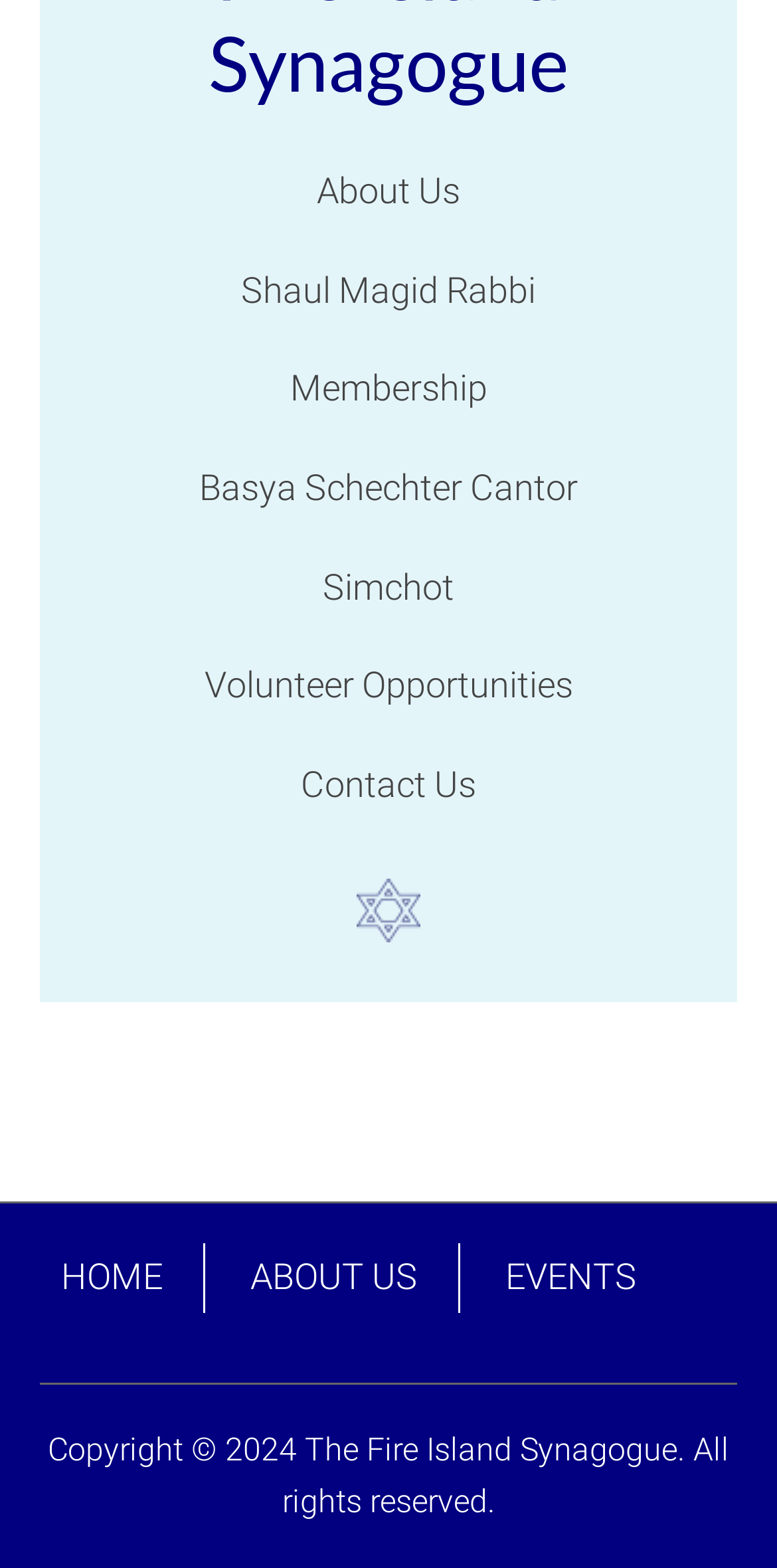What is the name of the Cantor?
Using the image, respond with a single word or phrase.

Basya Schechter